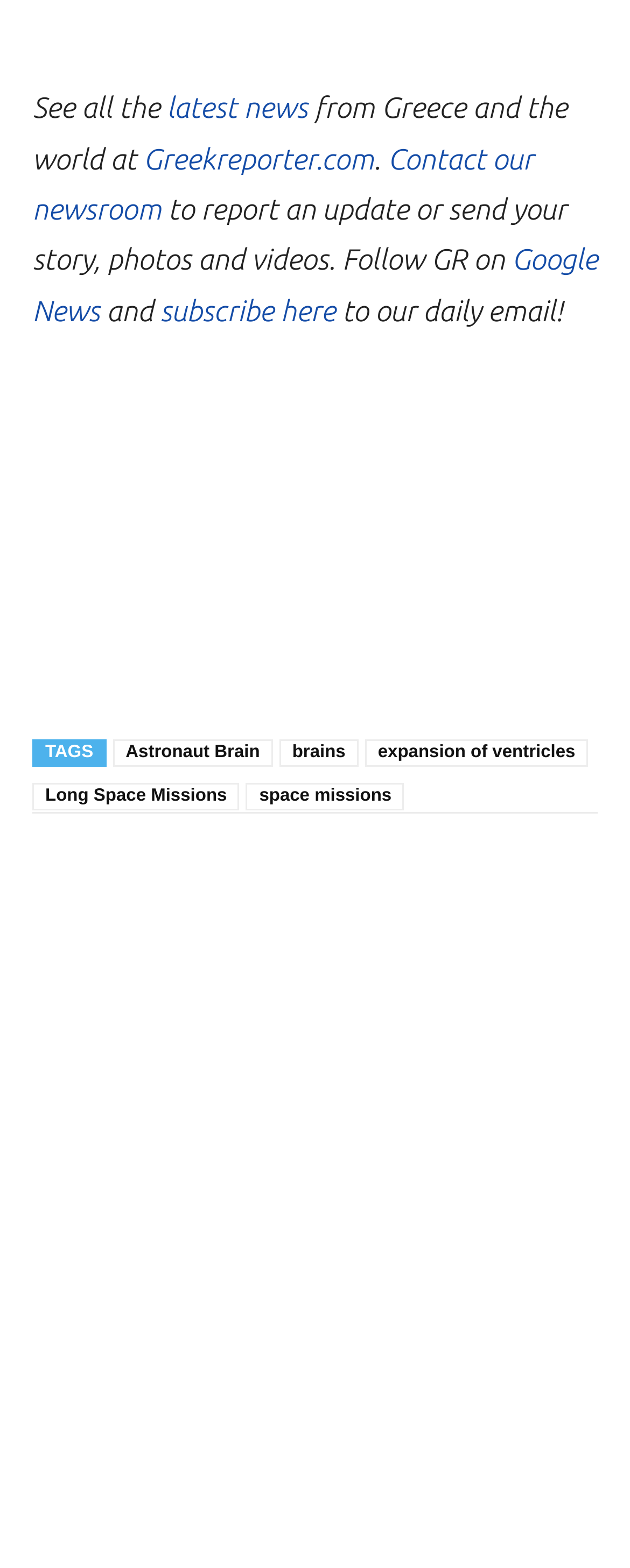Locate the bounding box coordinates of the segment that needs to be clicked to meet this instruction: "Follow GR on Google News".

[0.051, 0.156, 0.949, 0.209]